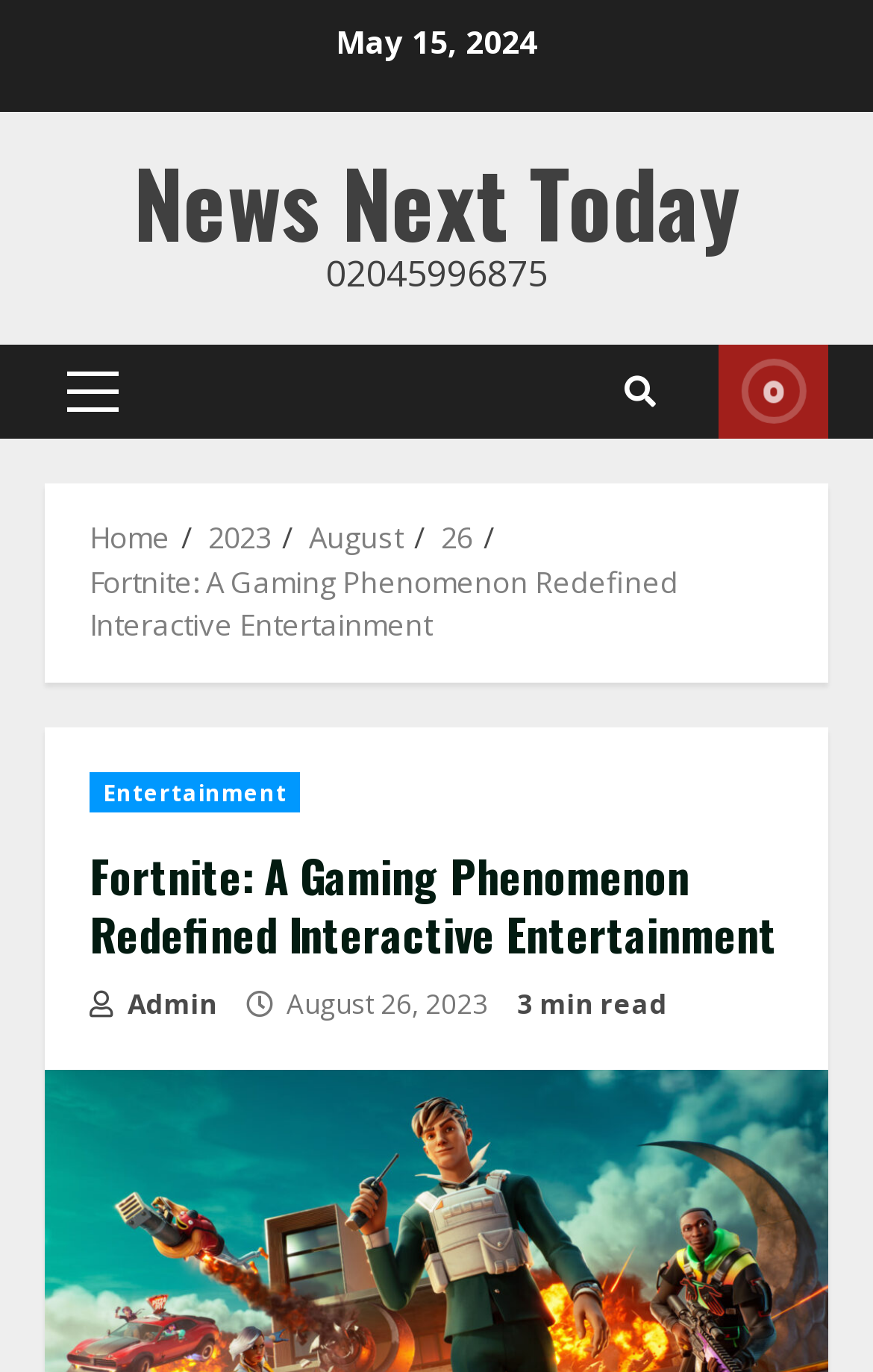Identify the bounding box coordinates for the UI element described as follows: News Next Today. Use the format (top-left x, top-left y, bottom-right x, bottom-right y) and ensure all values are floating point numbers between 0 and 1.

[0.153, 0.098, 0.847, 0.196]